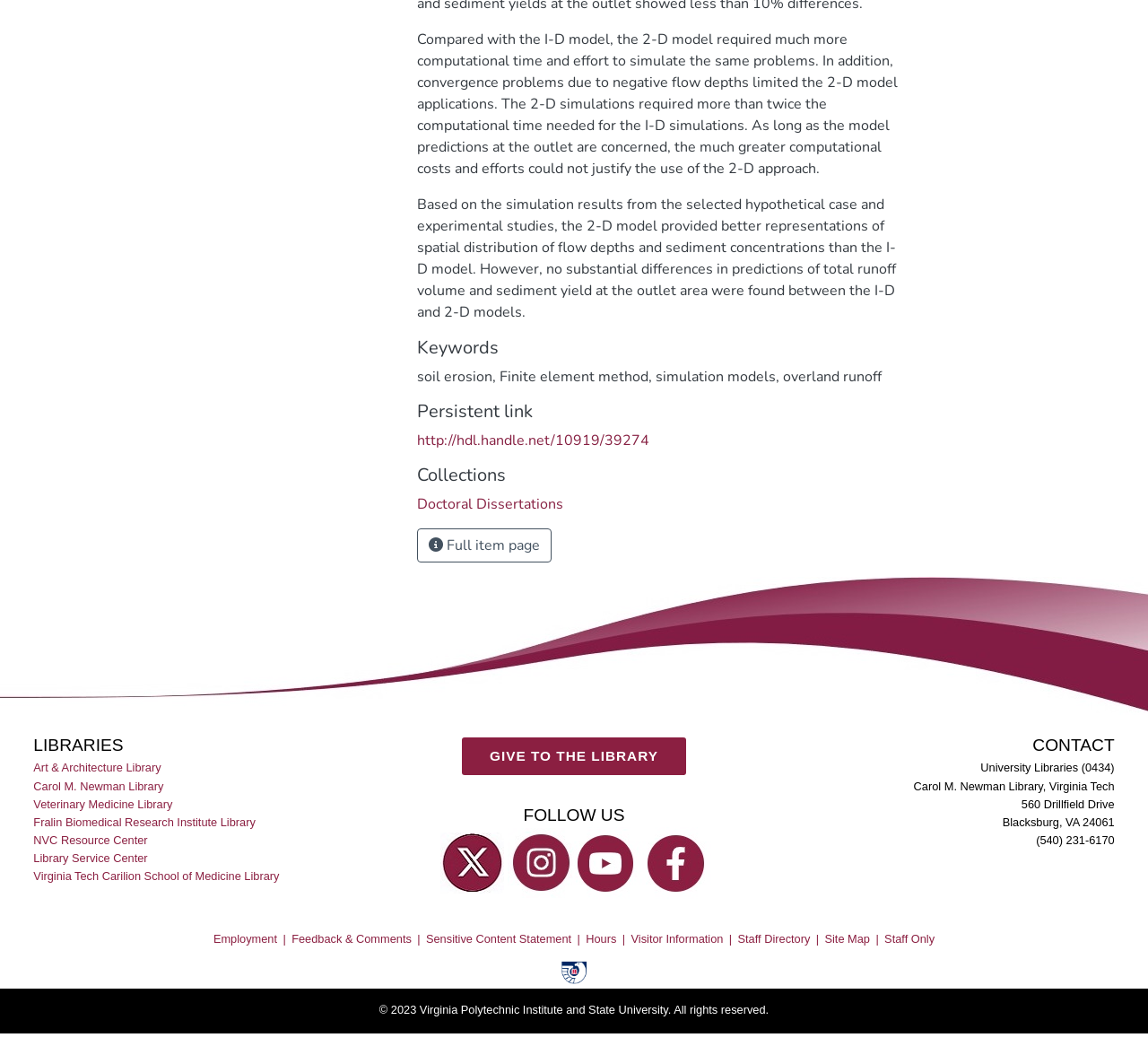Locate the coordinates of the bounding box for the clickable region that fulfills this instruction: "Follow the library on Twitter".

[0.392, 0.797, 0.431, 0.839]